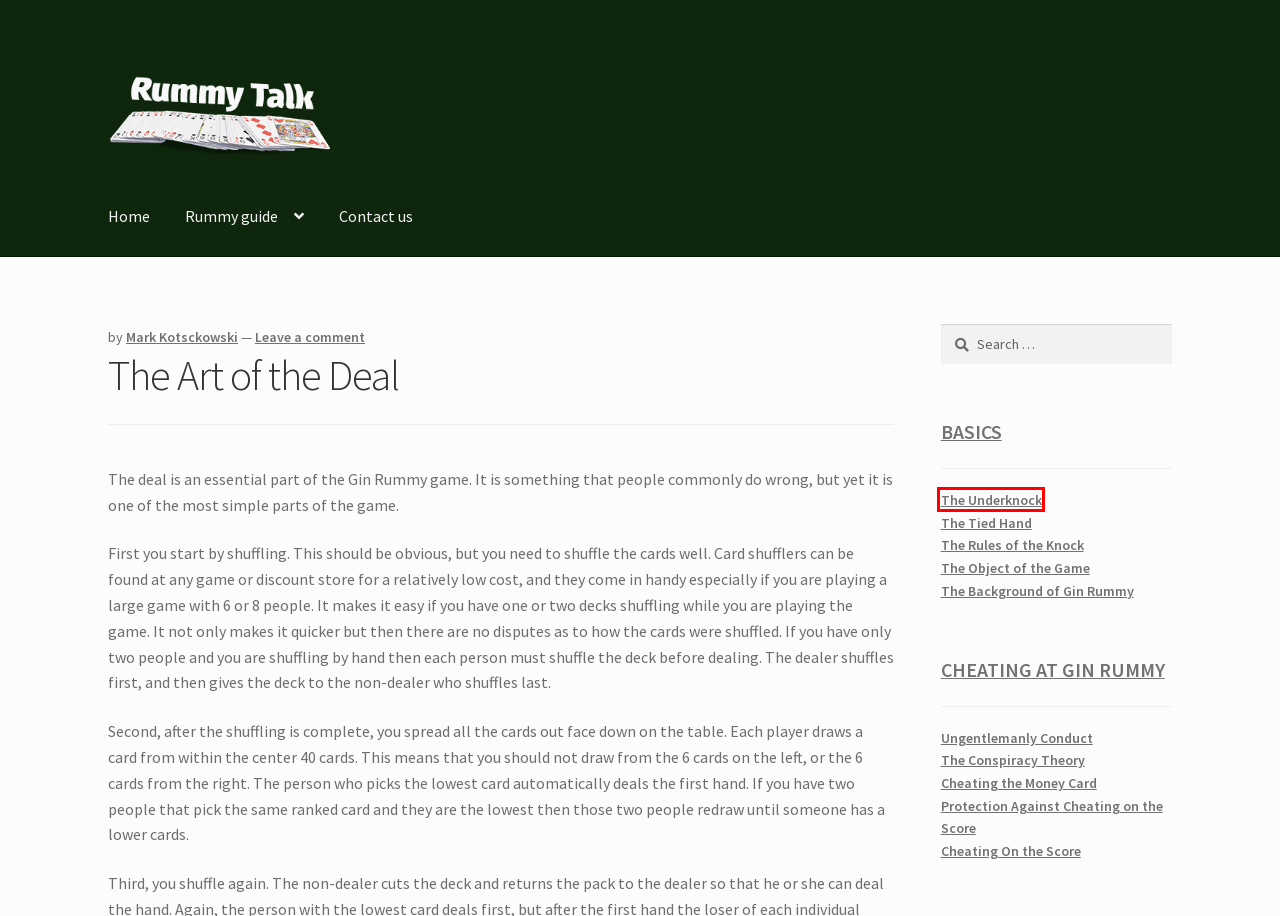Please examine the screenshot provided, which contains a red bounding box around a UI element. Select the webpage description that most accurately describes the new page displayed after clicking the highlighted element. Here are the candidates:
A. The Underknock – Rummy Talk
B. Cheating the Money Card – Rummy Talk
C. Contact us – Rummy Talk
D. Protection Against Cheating on the Score – Rummy Talk
E. The Conspiracy Theory – Rummy Talk
F. The Object of the Game – Rummy Talk
G. Terms of Service – Rummy Talk
H. Gin Rummy – Rummy Talk

A